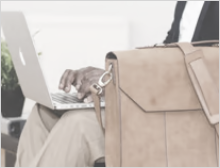Based on the image, please respond to the question with as much detail as possible:
What is the tone of the scene?

The image conveys a sense of productivity and organization, likely in the context of managing finances or exploring options such as debt consolidation, as suggested by the surrounding textual content and the professional setting implied by the briefcase.